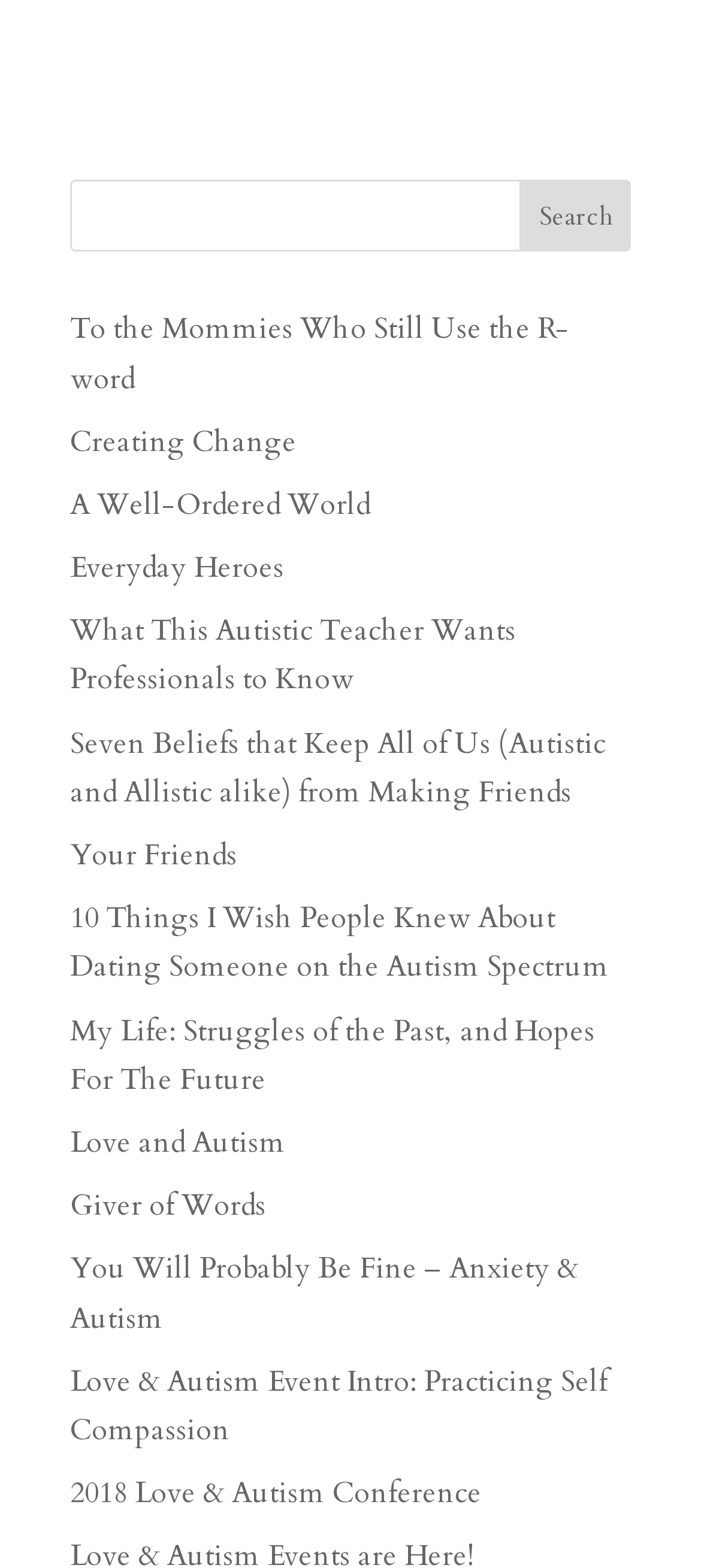Could you determine the bounding box coordinates of the clickable element to complete the instruction: "explore the topic 'A Well-Ordered World'"? Provide the coordinates as four float numbers between 0 and 1, i.e., [left, top, right, bottom].

[0.1, 0.309, 0.528, 0.335]